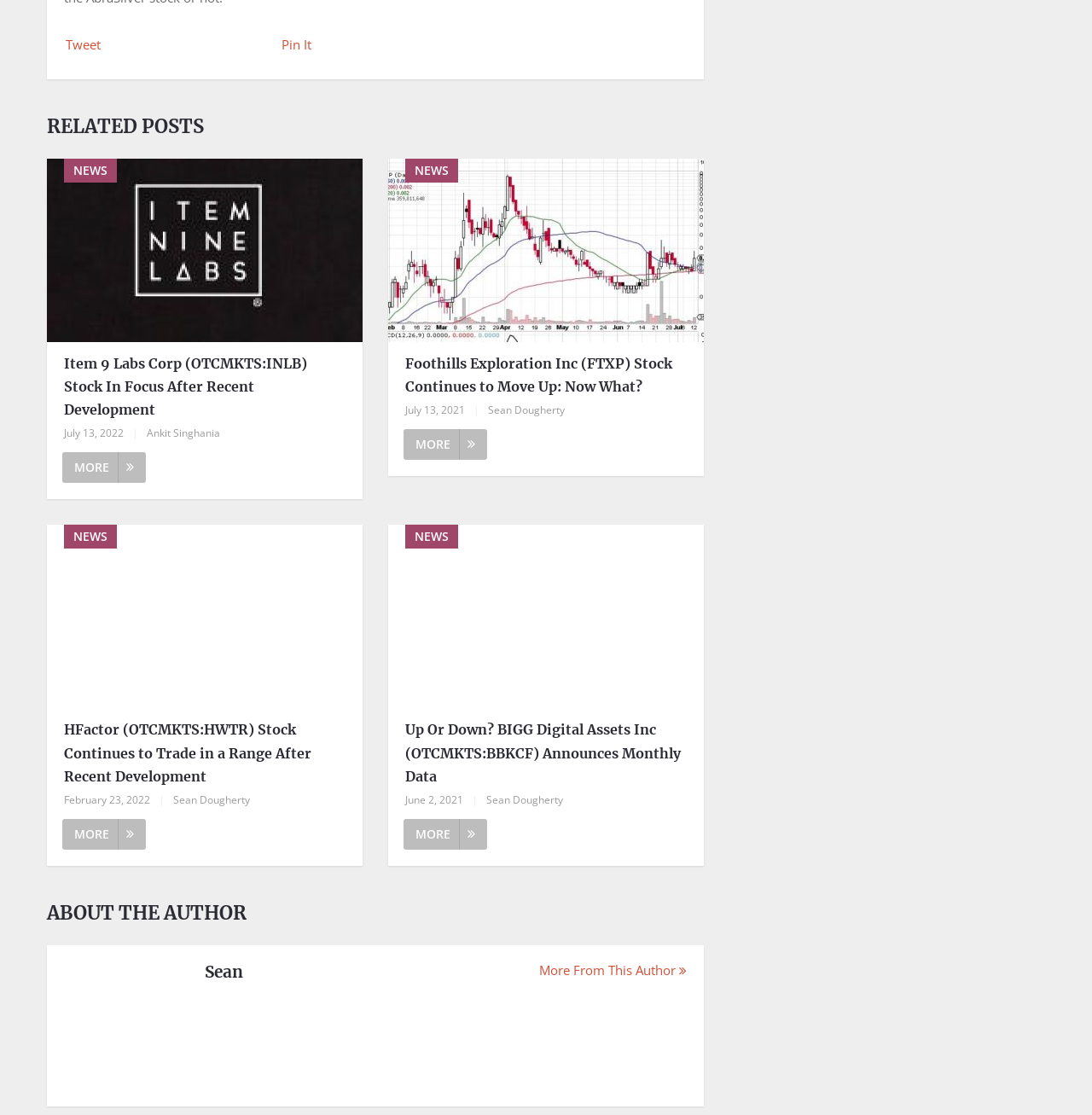What is the title of the article with the image 'HFactor (OTCMKTS:HWTR) Stock Continues to Trade in a Range After Recent Development'?
Give a one-word or short-phrase answer derived from the screenshot.

HFactor (OTCMKTS:HWTR) Stock Continues to Trade in a Range After Recent Development